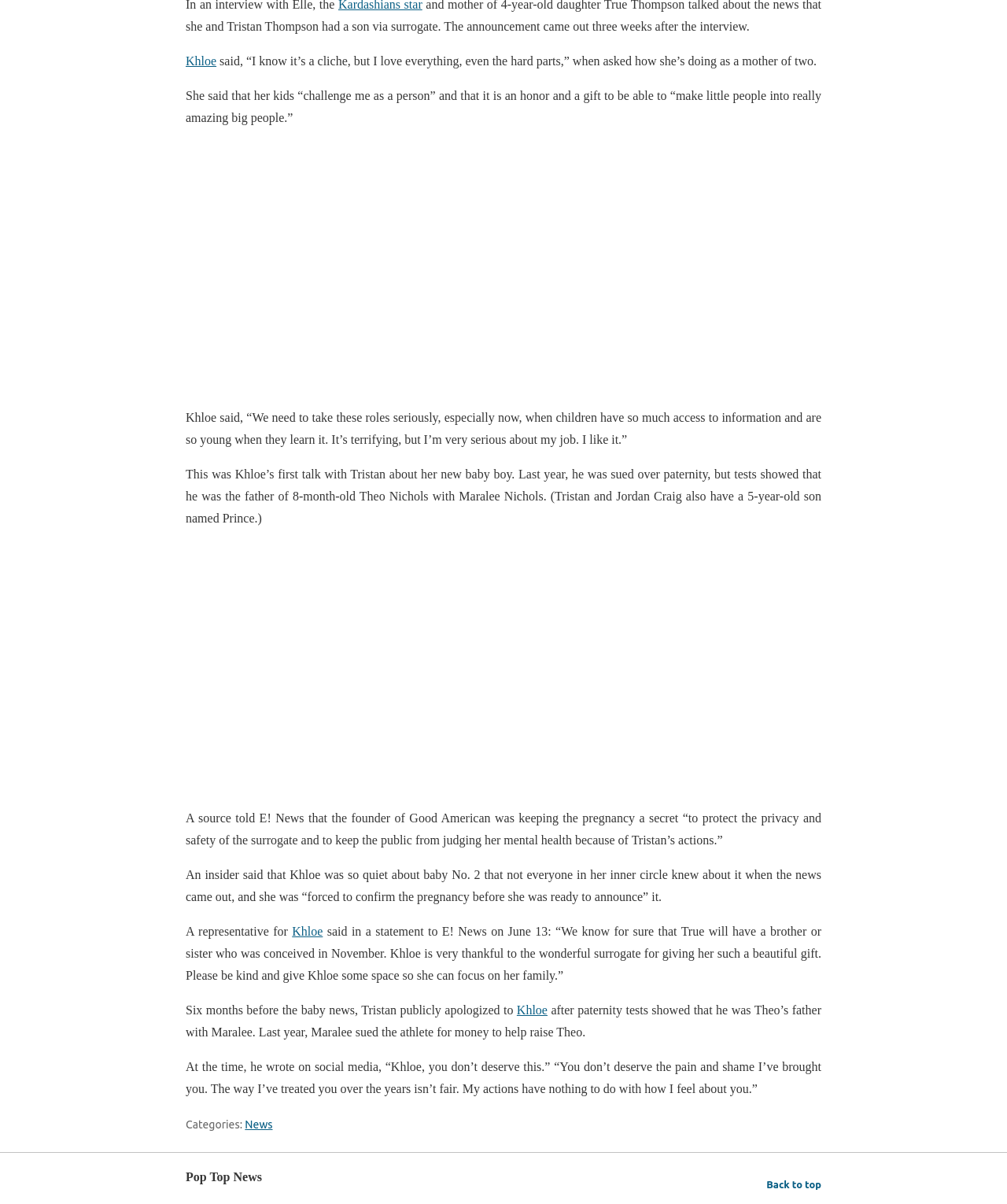Utilize the details in the image to thoroughly answer the following question: Who is the mother of two?

The answer can be found in the StaticText element with the text 'said, “I know it’s a cliche, but I love everything, even the hard parts,” when asked how she’s doing as a mother of two.' which indicates that Khloe is the mother of two.